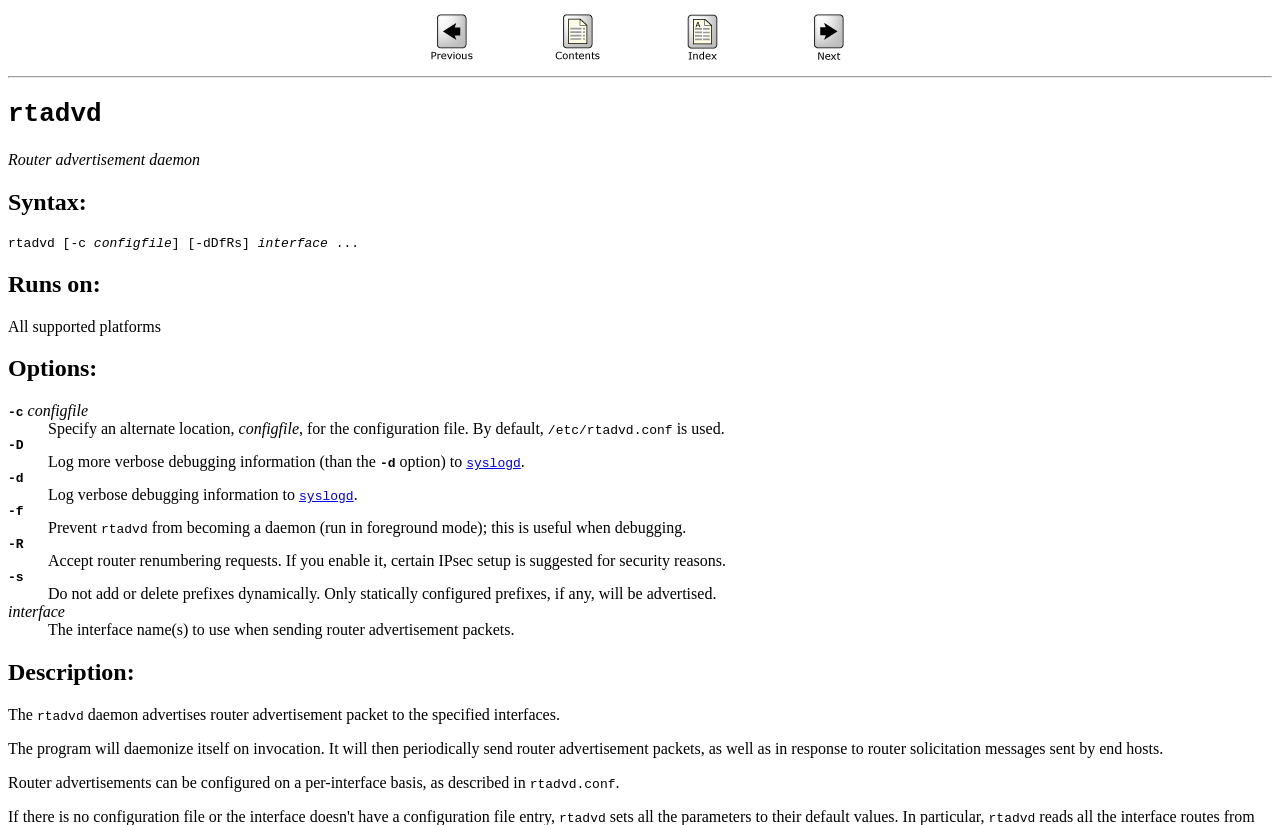What is the default configuration file location?
Please provide a comprehensive answer based on the information in the image.

The default configuration file location can be found in the description of the '-c' option, which specifies an alternate location for the configuration file. By default, '/etc/rtadvd.conf' is used.